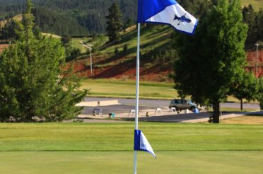What is visible in the background of the image?
Use the information from the image to give a detailed answer to the question.

The caption describes the background of the image as having 'rolling hills and trees', which creates a scenic backdrop for the golf course scene.